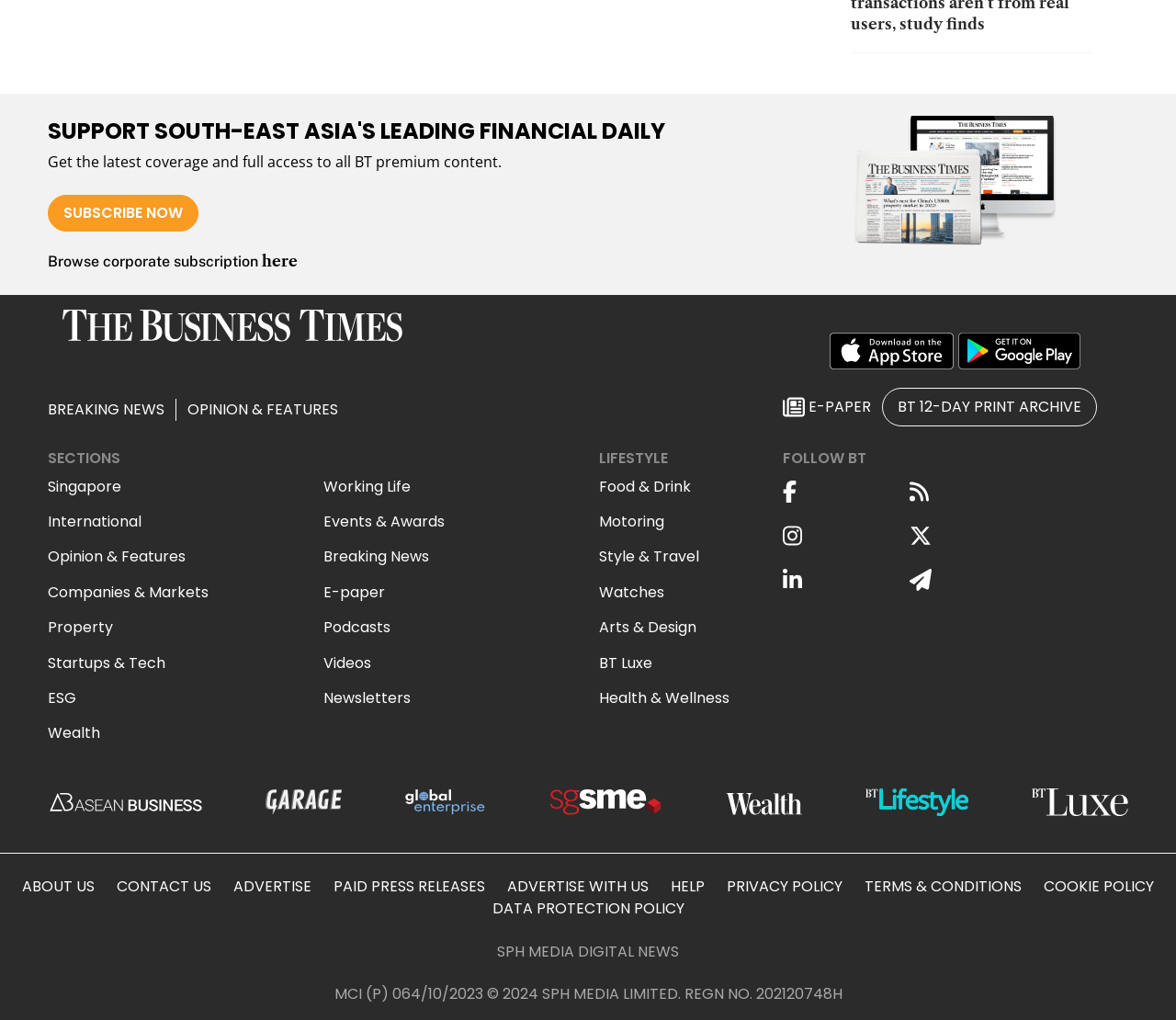Indicate the bounding box coordinates of the element that must be clicked to execute the instruction: "Subscribe to BT premium content". The coordinates should be given as four float numbers between 0 and 1, i.e., [left, top, right, bottom].

[0.041, 0.191, 0.169, 0.227]